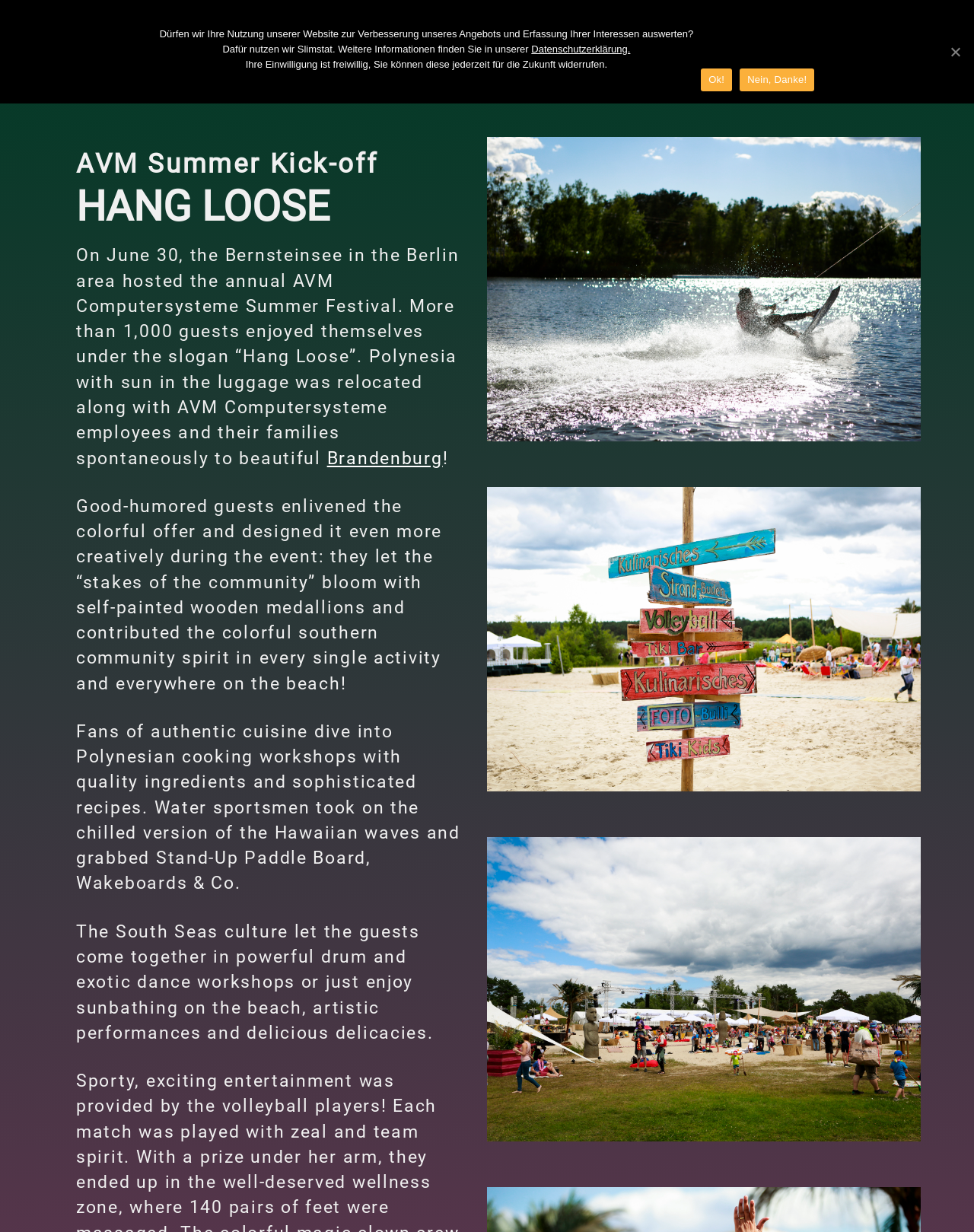Please provide a detailed answer to the question below based on the screenshot: 
How many guests attended the summer festival?

The answer can be found by reading the text element that says 'More than 1,000 guests enjoyed themselves under the slogan “Hang Loose”.' which indicates that over 1,000 guests attended the summer festival.